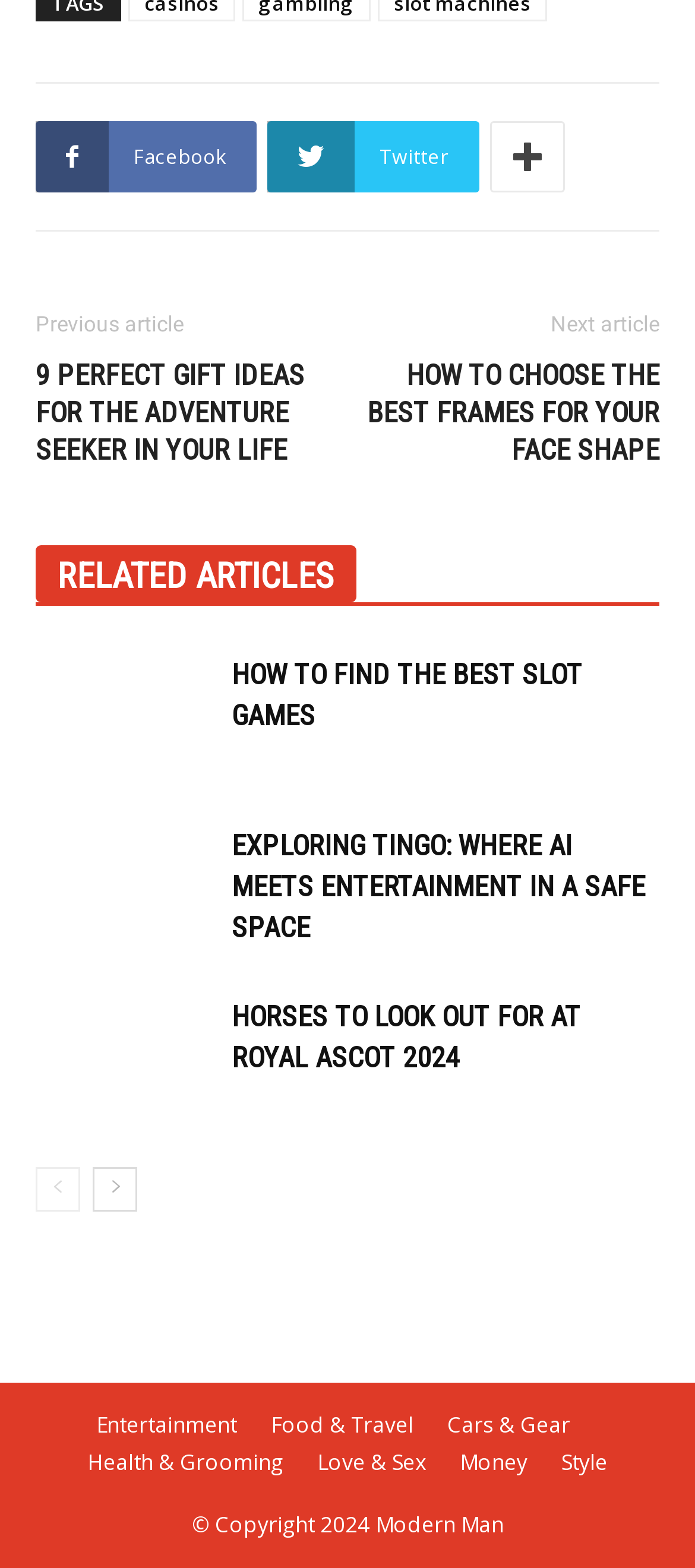Please give a one-word or short phrase response to the following question: 
What is the copyright year of Modern Man?

2024